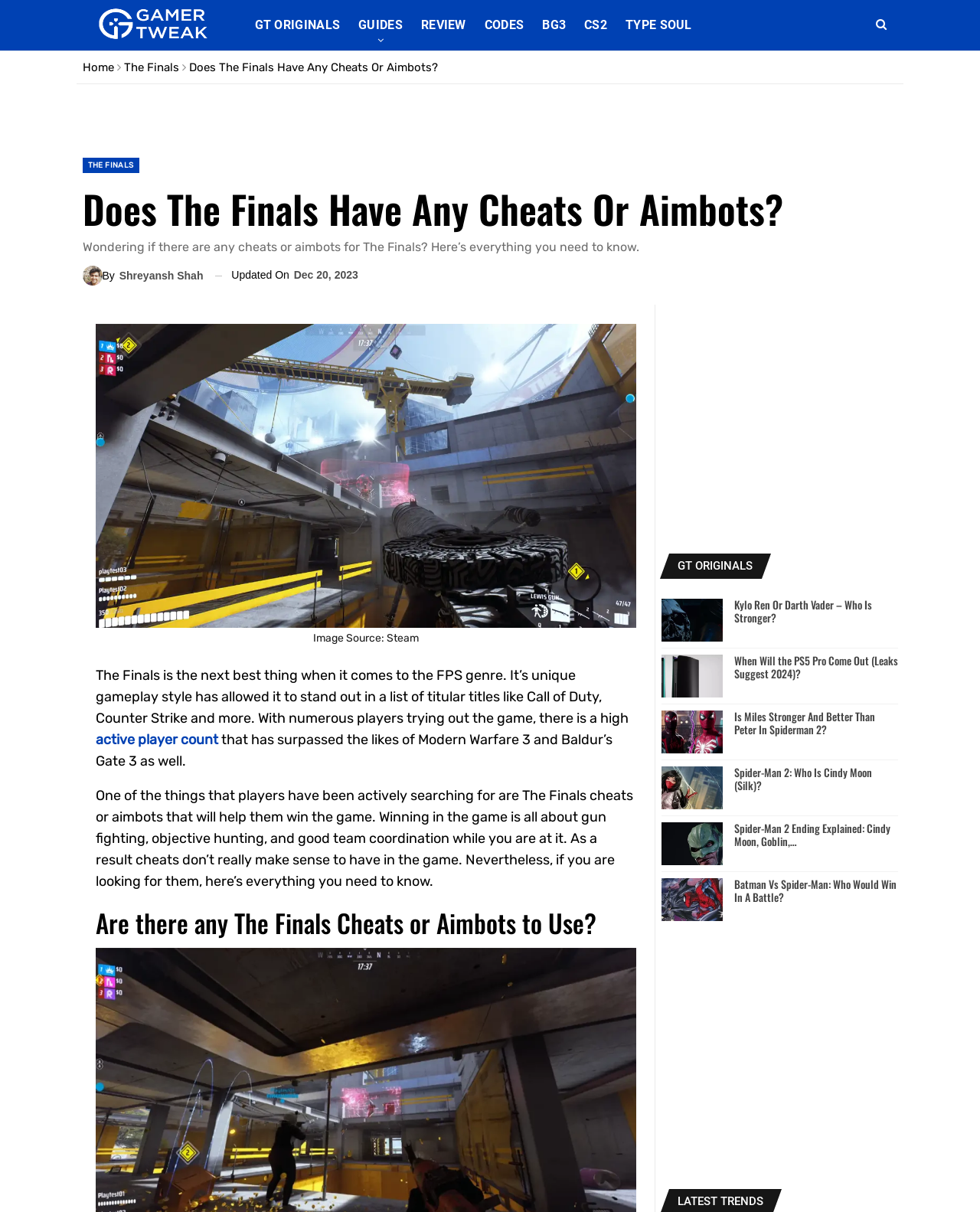Please find the bounding box coordinates (top-left x, top-left y, bottom-right x, bottom-right y) in the screenshot for the UI element described as follows: The Finals

[0.127, 0.049, 0.183, 0.063]